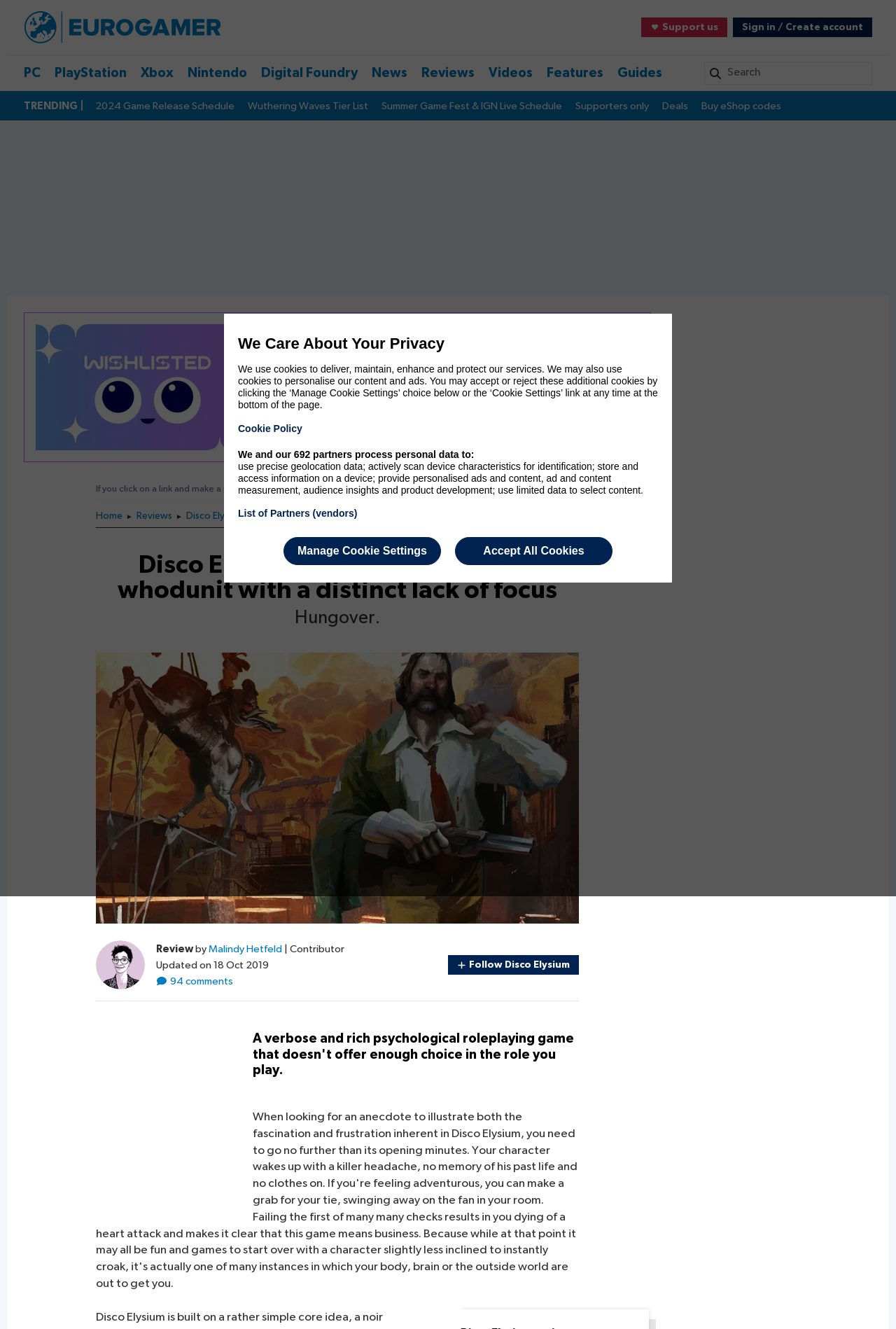Extract the heading text from the webpage.

Disco Elysium review - large-scale whodunit with a distinct lack of focus